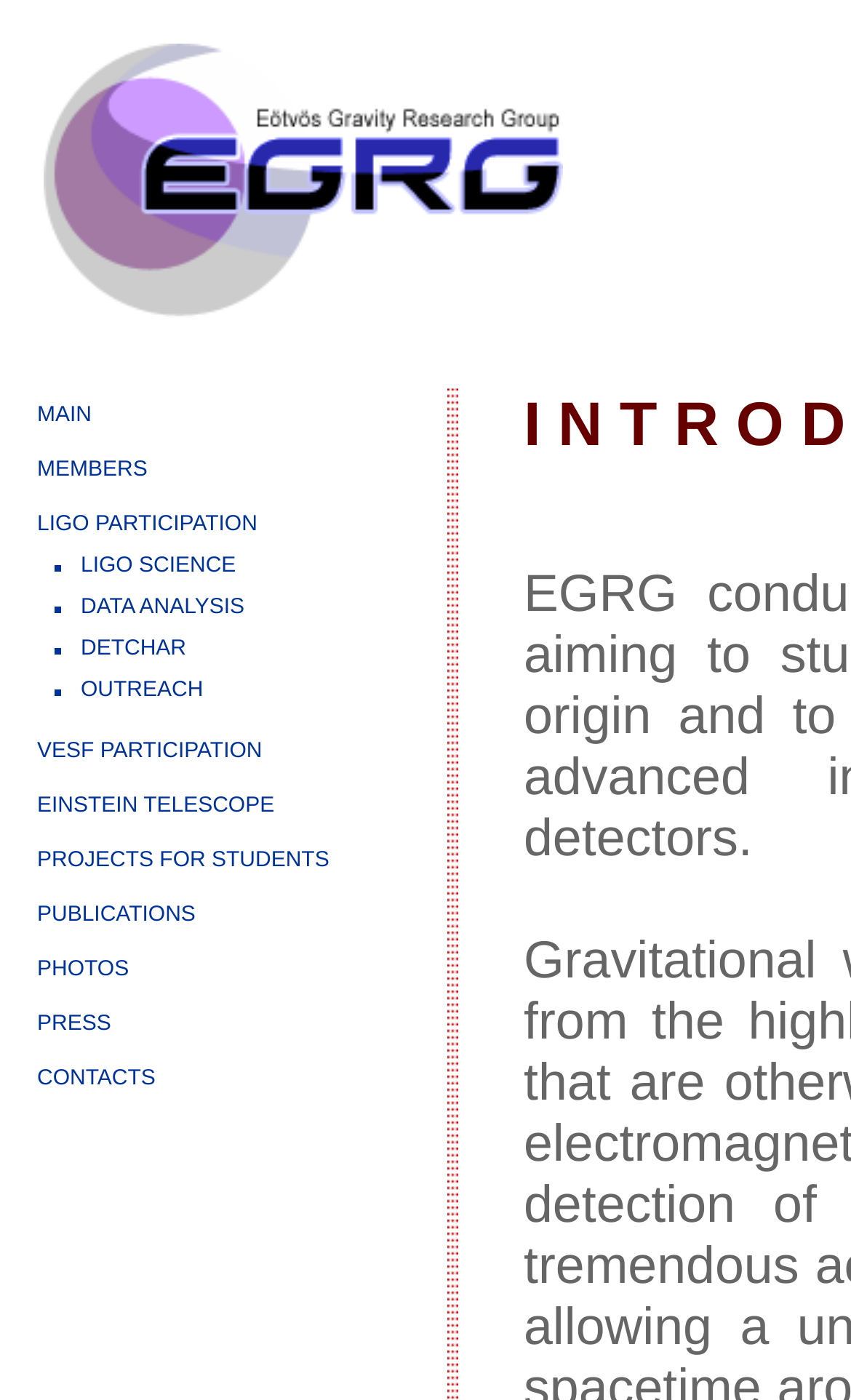Locate the bounding box coordinates of the element that needs to be clicked to carry out the instruction: "contact us". The coordinates should be given as four float numbers ranging from 0 to 1, i.e., [left, top, right, bottom].

[0.026, 0.751, 0.472, 0.79]